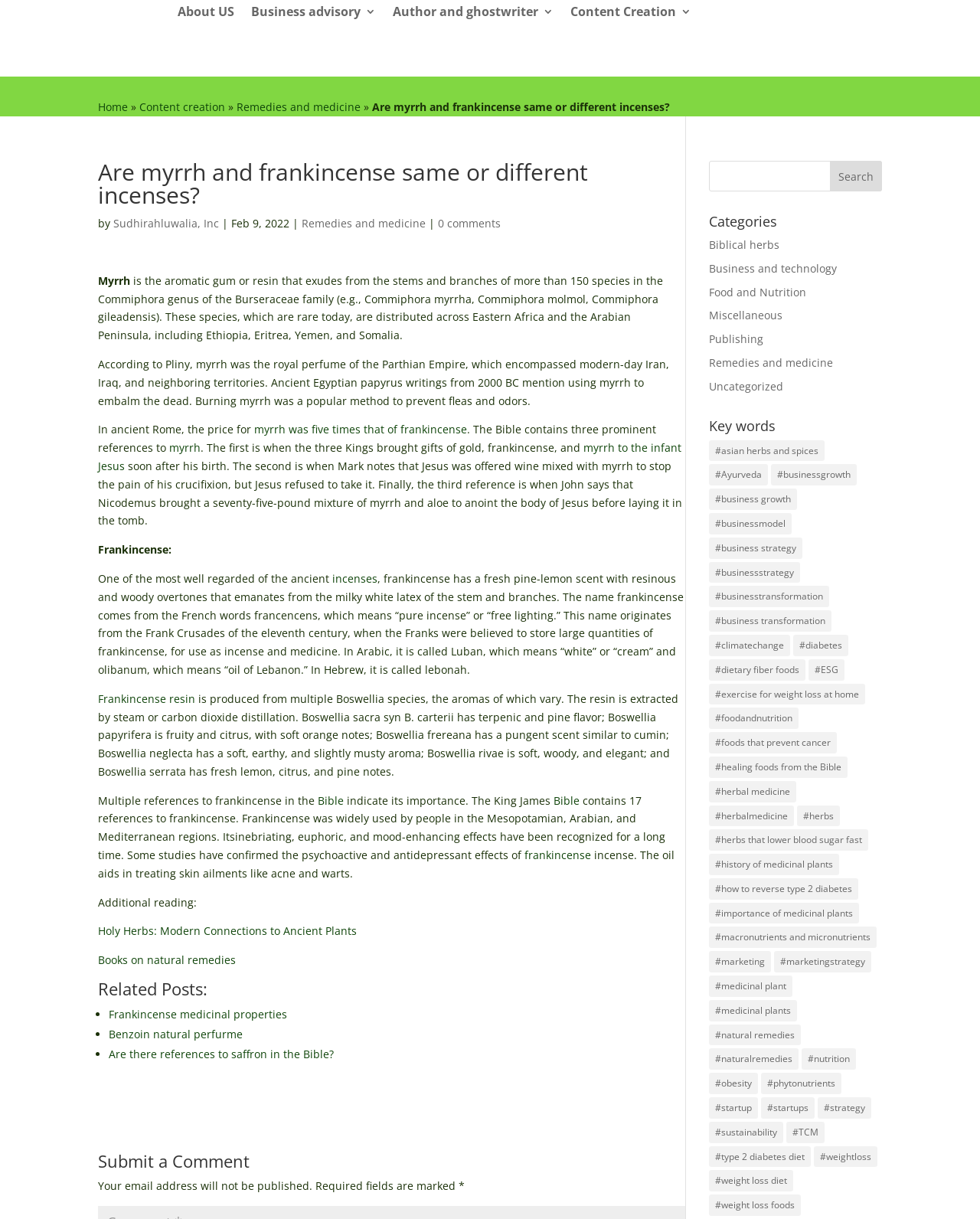Select the bounding box coordinates of the element I need to click to carry out the following instruction: "View posts in the Remedies and medicine category".

[0.723, 0.291, 0.85, 0.303]